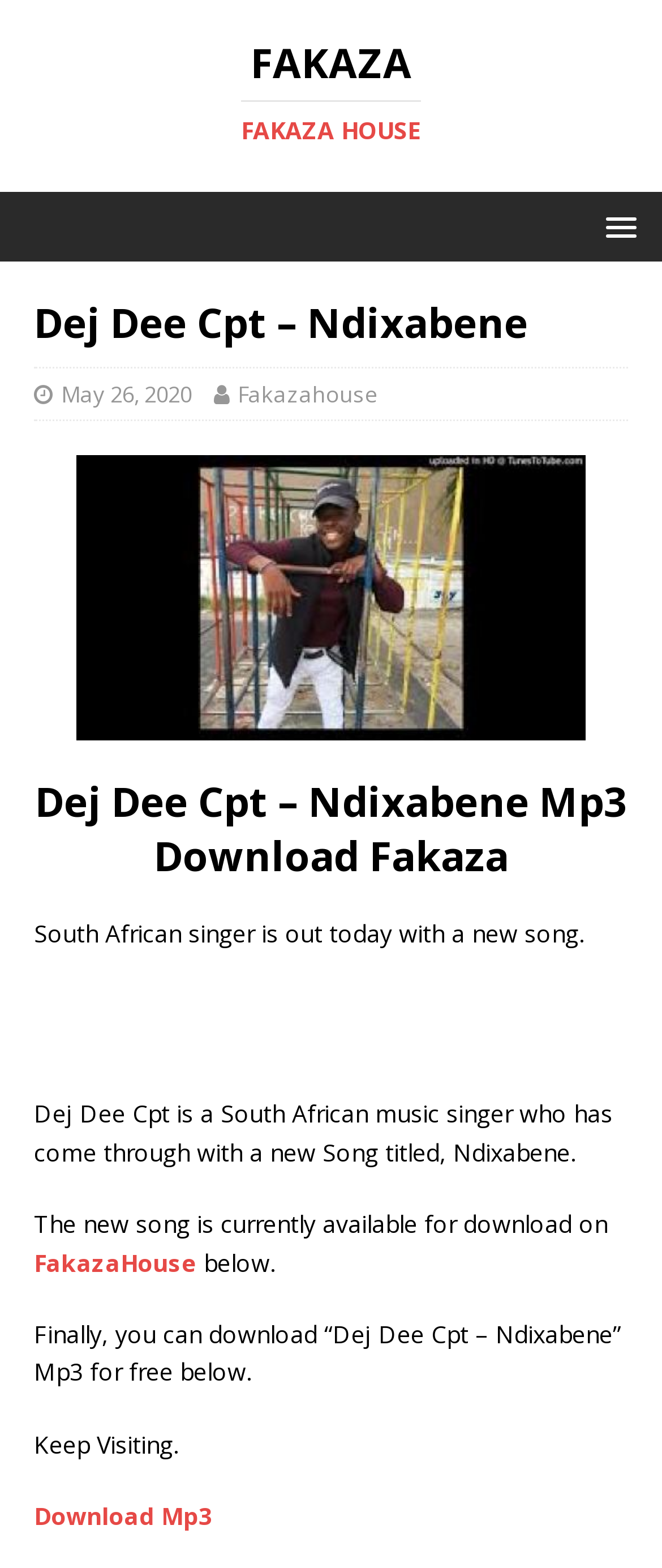What is the release date of the new song? Refer to the image and provide a one-word or short phrase answer.

May 26, 2020